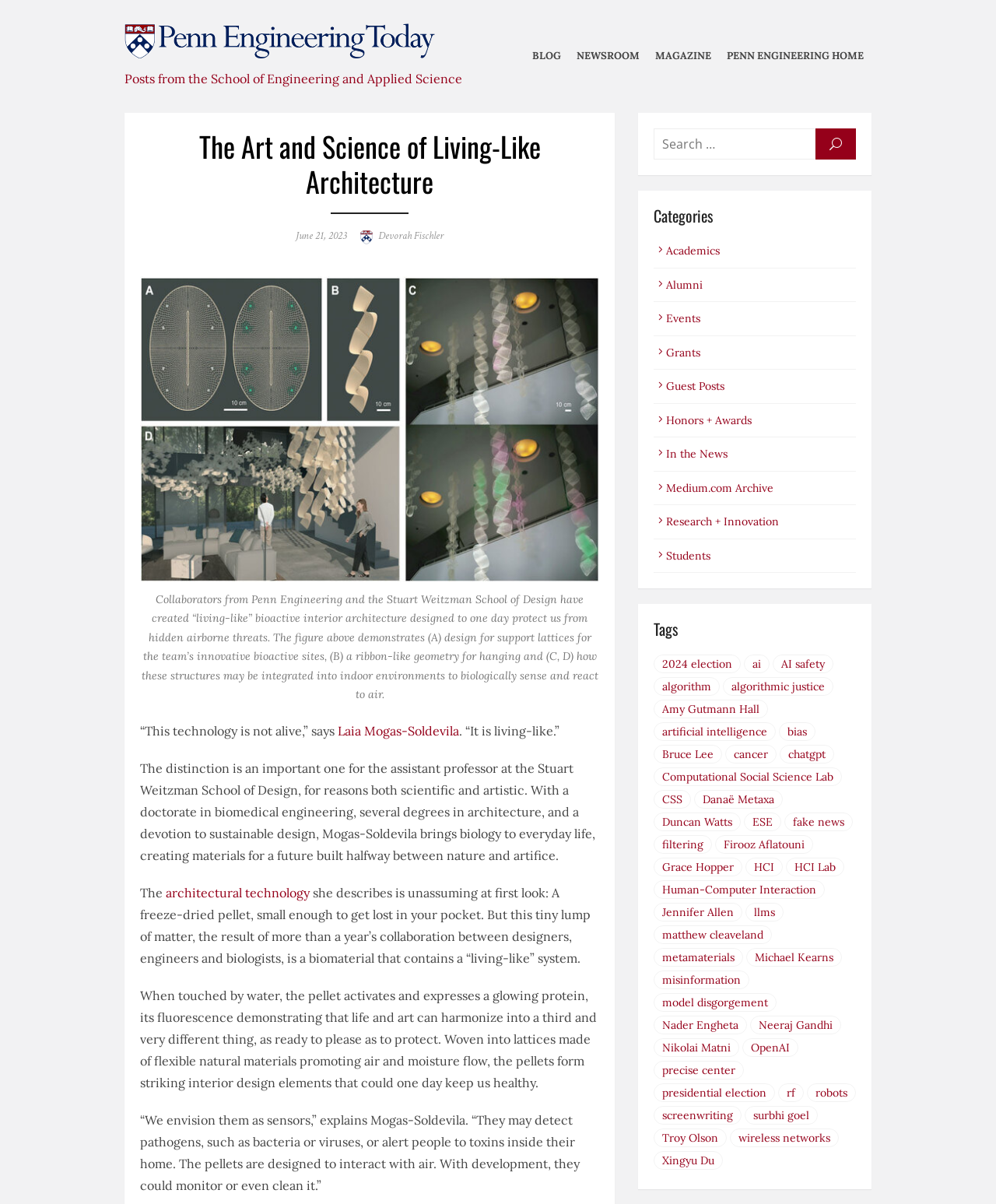Provide a brief response to the question below using a single word or phrase: 
What is the name of the blog where the article is published?

Penn Engineering Blog